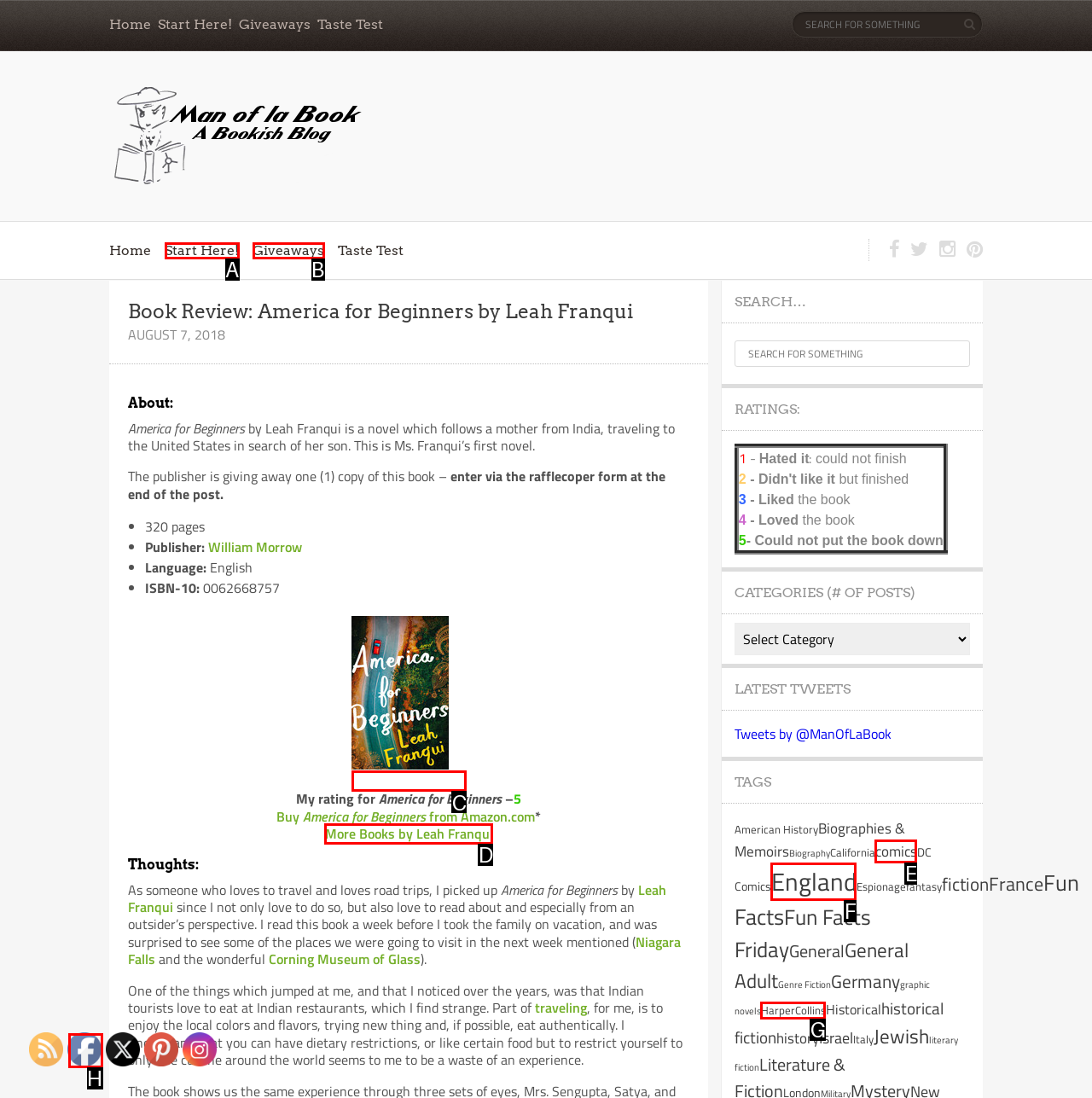Which lettered option should be clicked to perform the following task: Click on the link to read the book review of America for Beginners
Respond with the letter of the appropriate option.

C